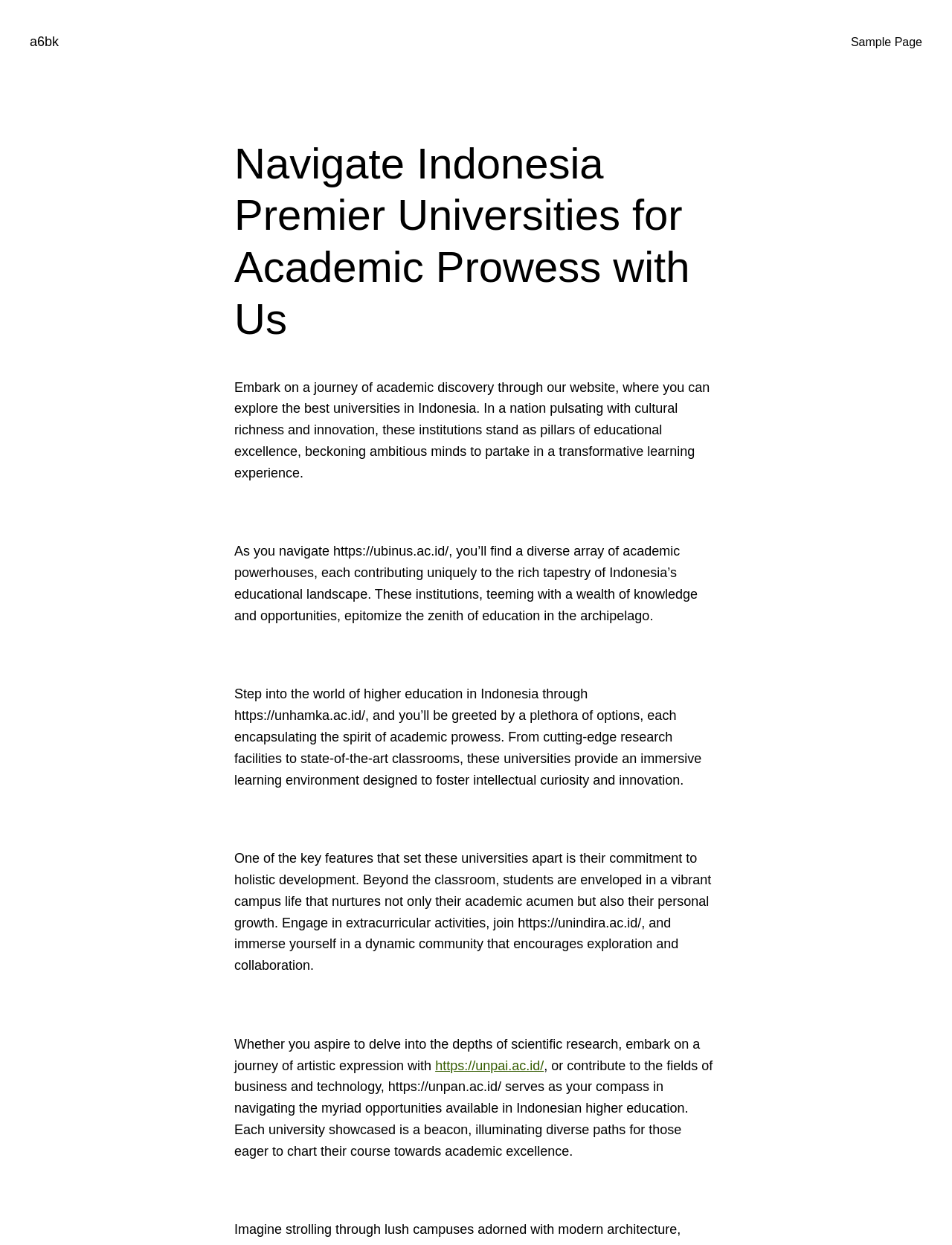What aspects of development do these universities focus on?
Examine the webpage screenshot and provide an in-depth answer to the question.

The text mentions that these universities are committed to holistic development, which means they focus not only on academic acumen but also on personal growth, with opportunities for extracurricular activities and campus life.